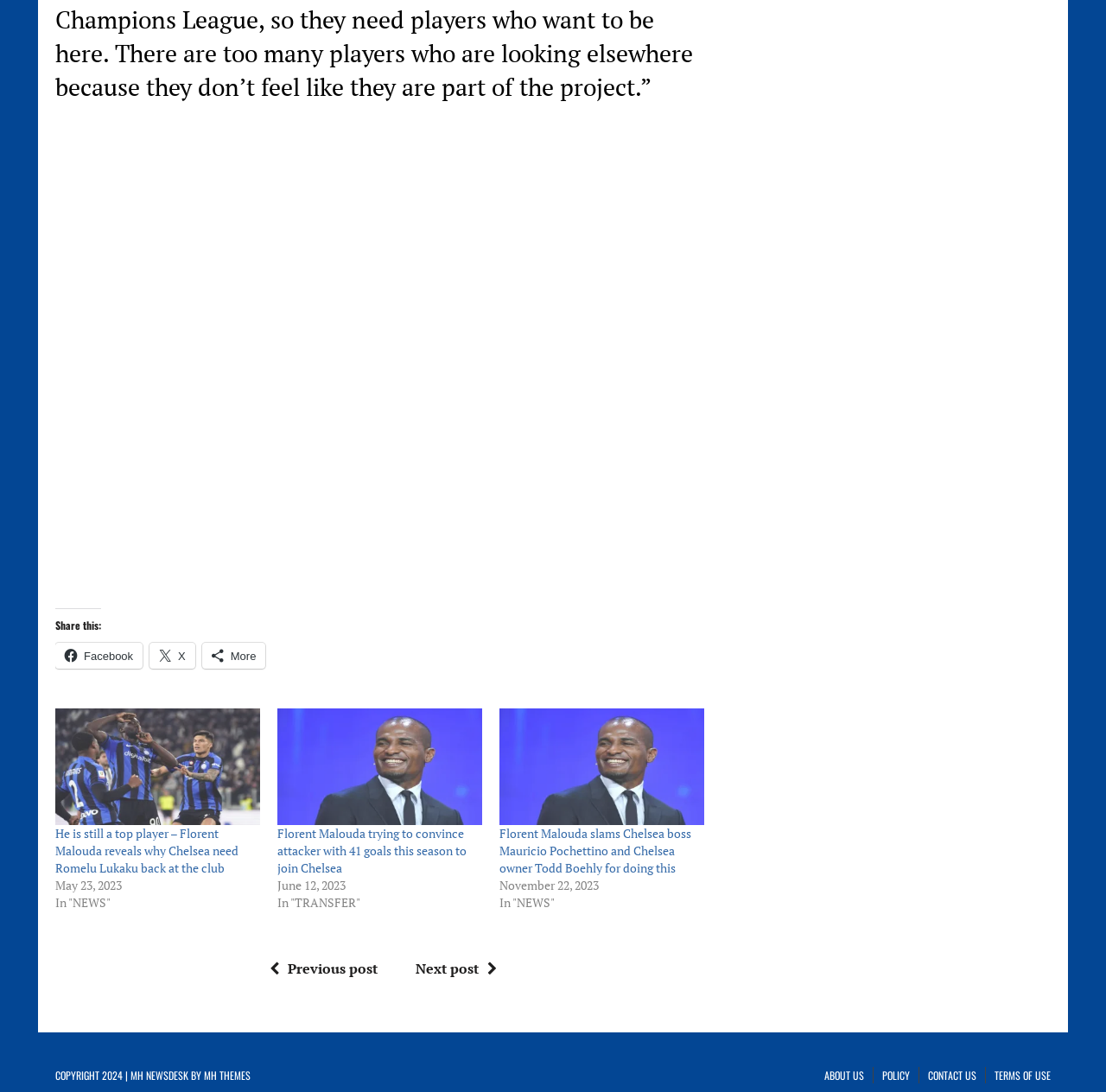Provide the bounding box coordinates of the section that needs to be clicked to accomplish the following instruction: "Read the news about Florent Malouda and Romelu Lukaku."

[0.05, 0.649, 0.235, 0.756]